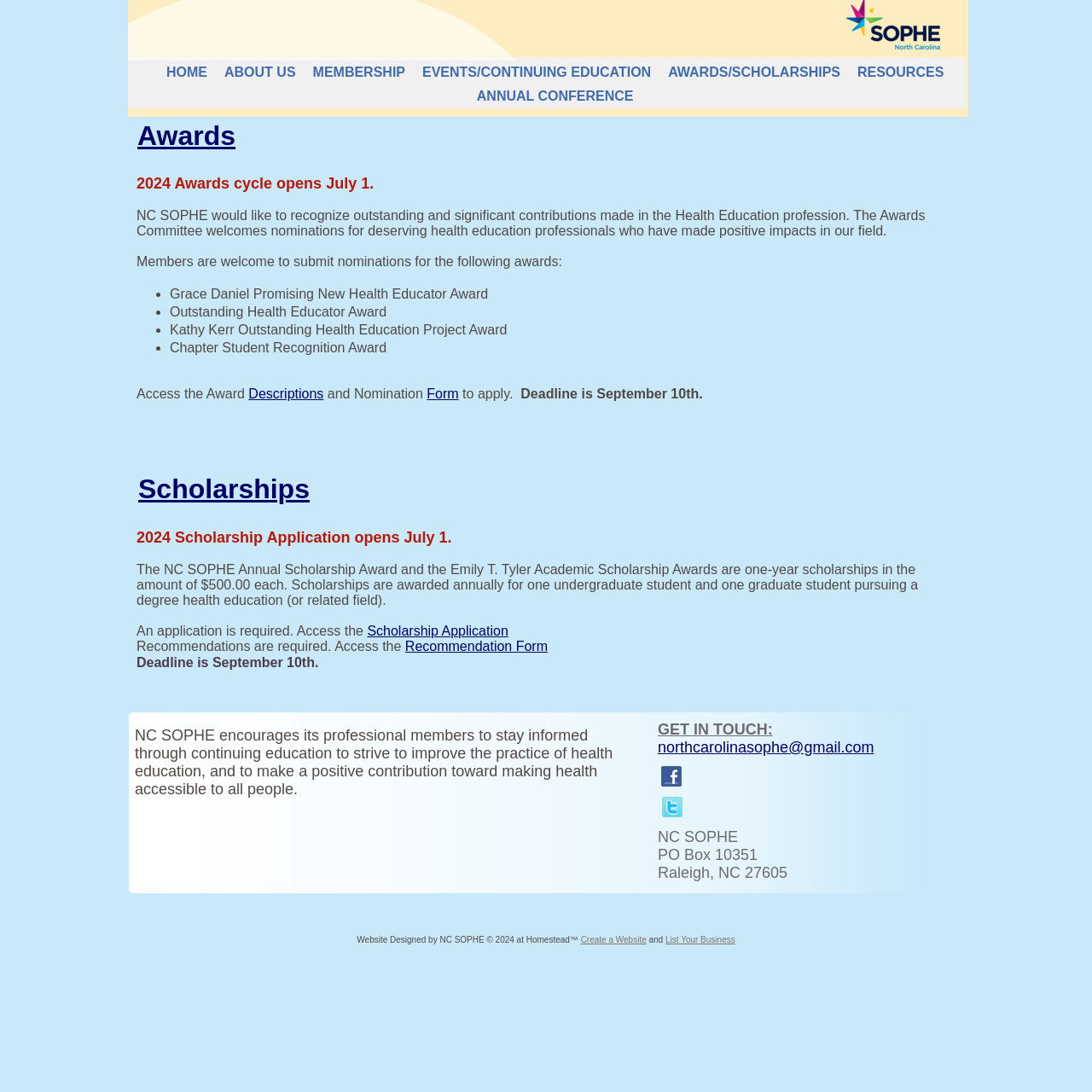Find and provide the bounding box coordinates for the UI element described here: "Recommendation Form". The coordinates should be given as four float numbers between 0 and 1: [left, top, right, bottom].

[0.371, 0.585, 0.502, 0.598]